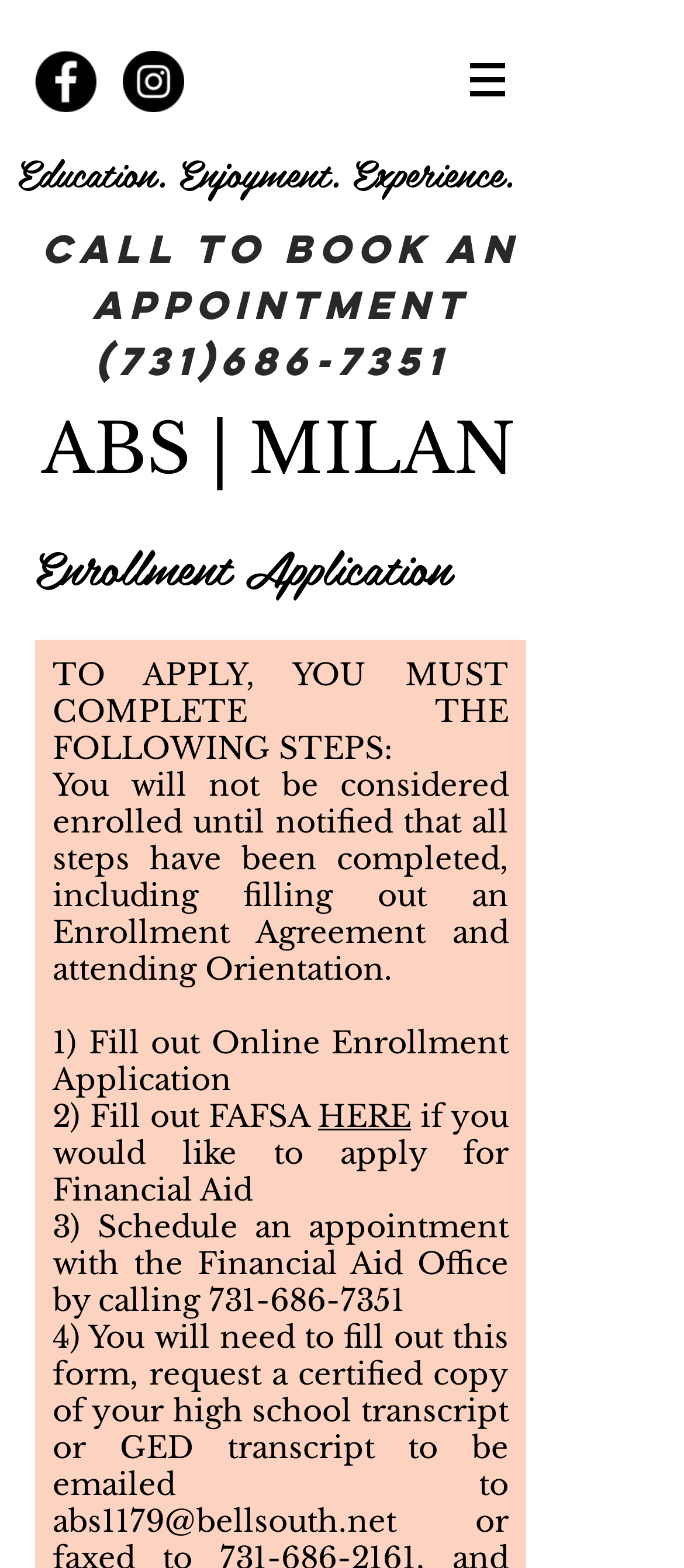What is the name of the school?
Look at the image and answer the question with a single word or phrase.

Arnold's Beauty School